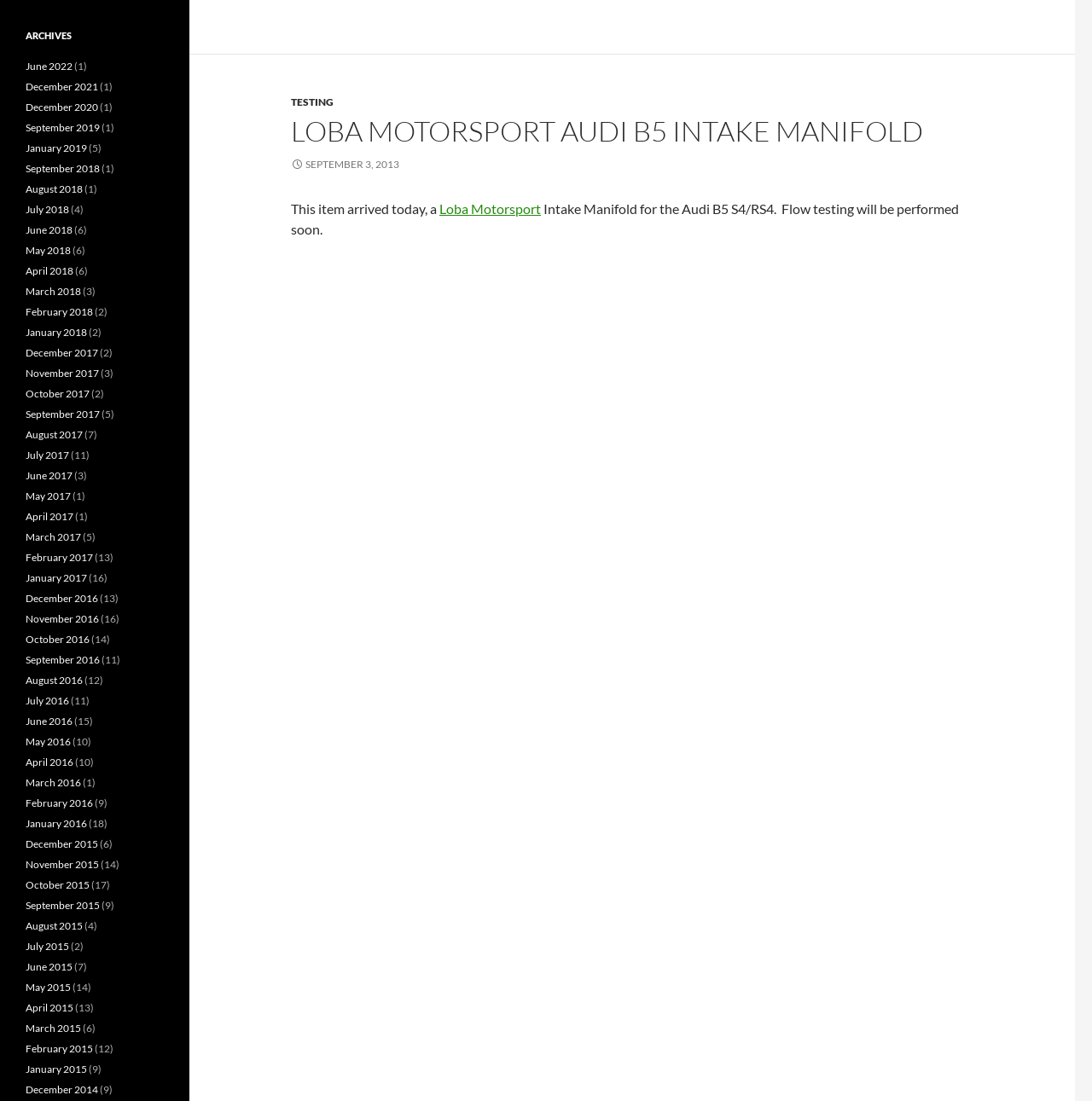Carefully examine the image and provide an in-depth answer to the question: What is the purpose of the flow testing?

The question can be answered by looking at the text 'Flow testing will be performed soon.' which suggests that the purpose of the flow testing is to be performed soon.